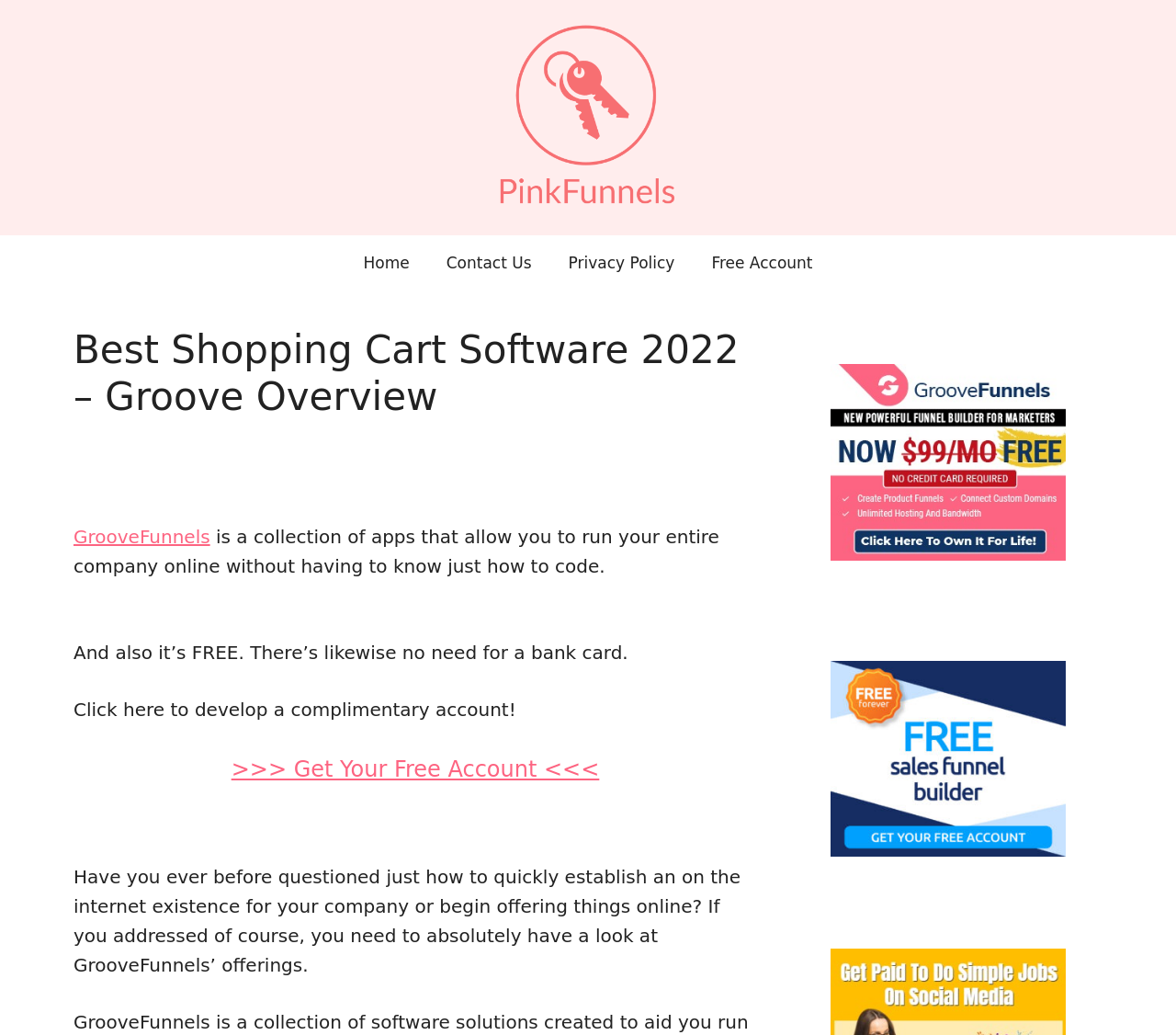Please determine the bounding box coordinates for the element that should be clicked to follow these instructions: "Click on the 'GrooveFunnels' link".

[0.062, 0.508, 0.179, 0.529]